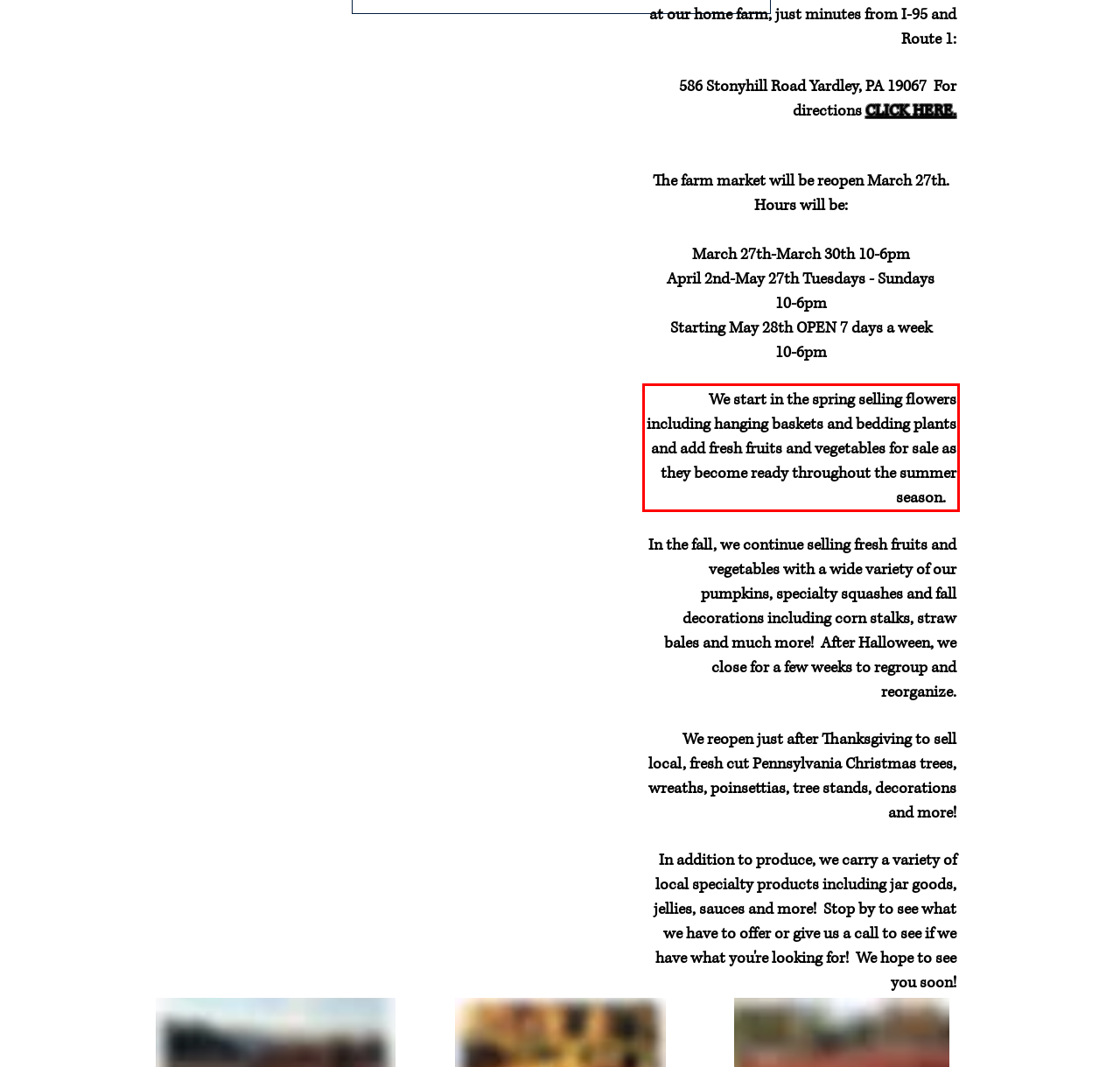You have a screenshot of a webpage, and there is a red bounding box around a UI element. Utilize OCR to extract the text within this red bounding box.

We start in the spring selling flowers including hanging baskets and bedding plants and add fresh fruits and vegetables for sale as they become ready throughout the summer season.